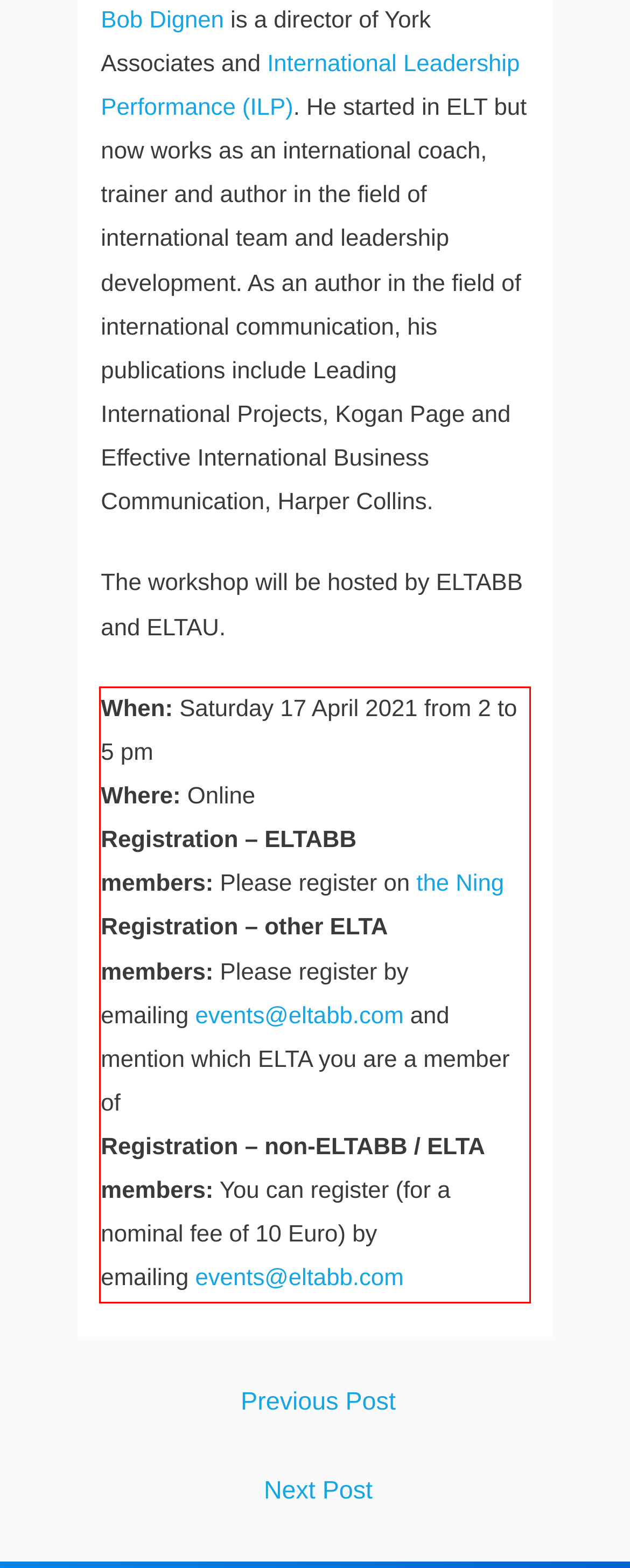Look at the webpage screenshot and recognize the text inside the red bounding box.

When: Saturday 17 April 2021 from 2 to 5 pm Where: Online Registration – ELTABB members: Please register on the Ning Registration – other ELTA members: Please register by emailing events@eltabb.com and mention which ELTA you are a member of Registration – non-ELTABB / ELTA members: You can register (for a nominal fee of 10 Euro) by emailing events@eltabb.com